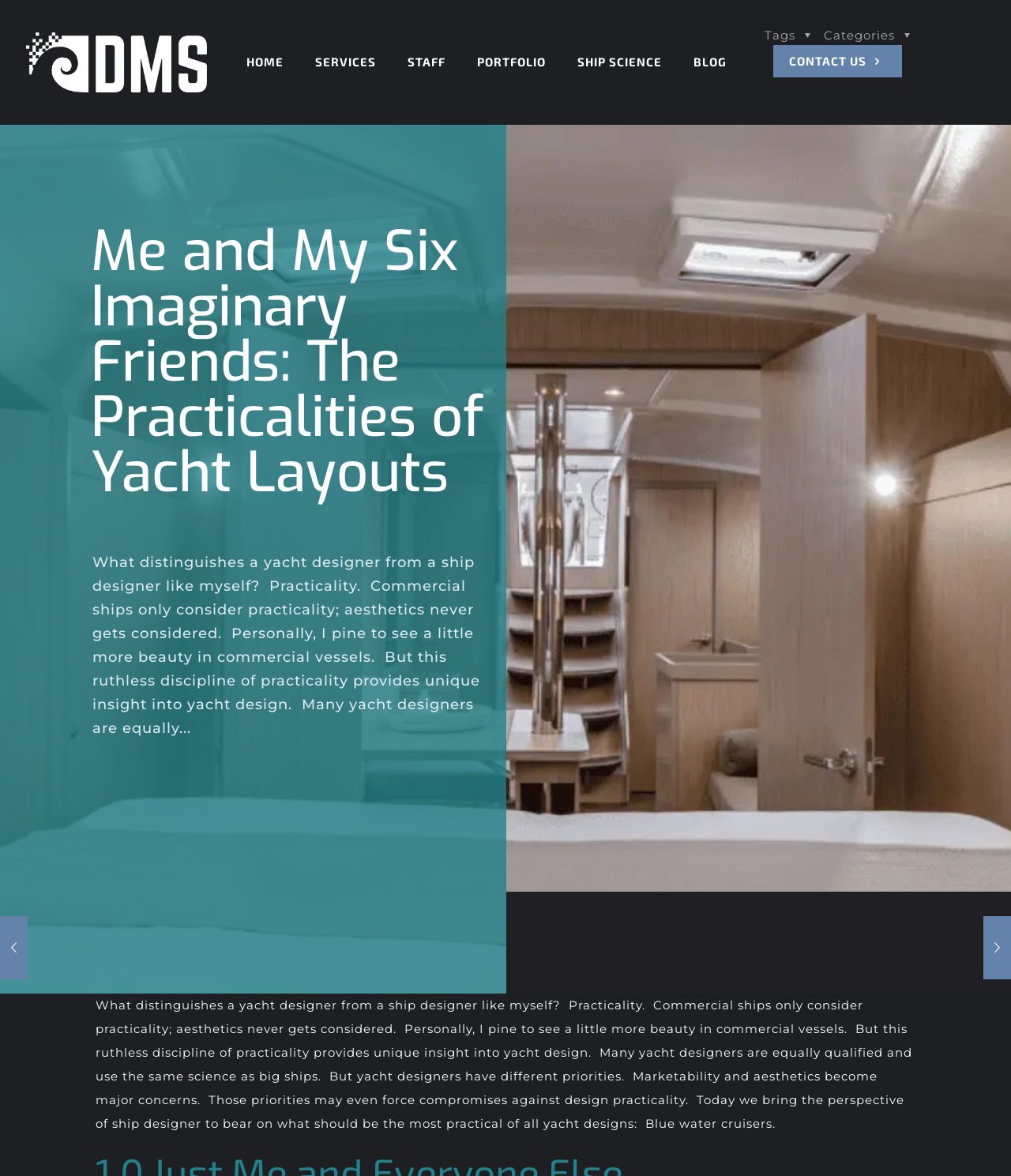Locate the bounding box coordinates of the element that should be clicked to execute the following instruction: "Contact us through the link".

[0.765, 0.038, 0.892, 0.065]